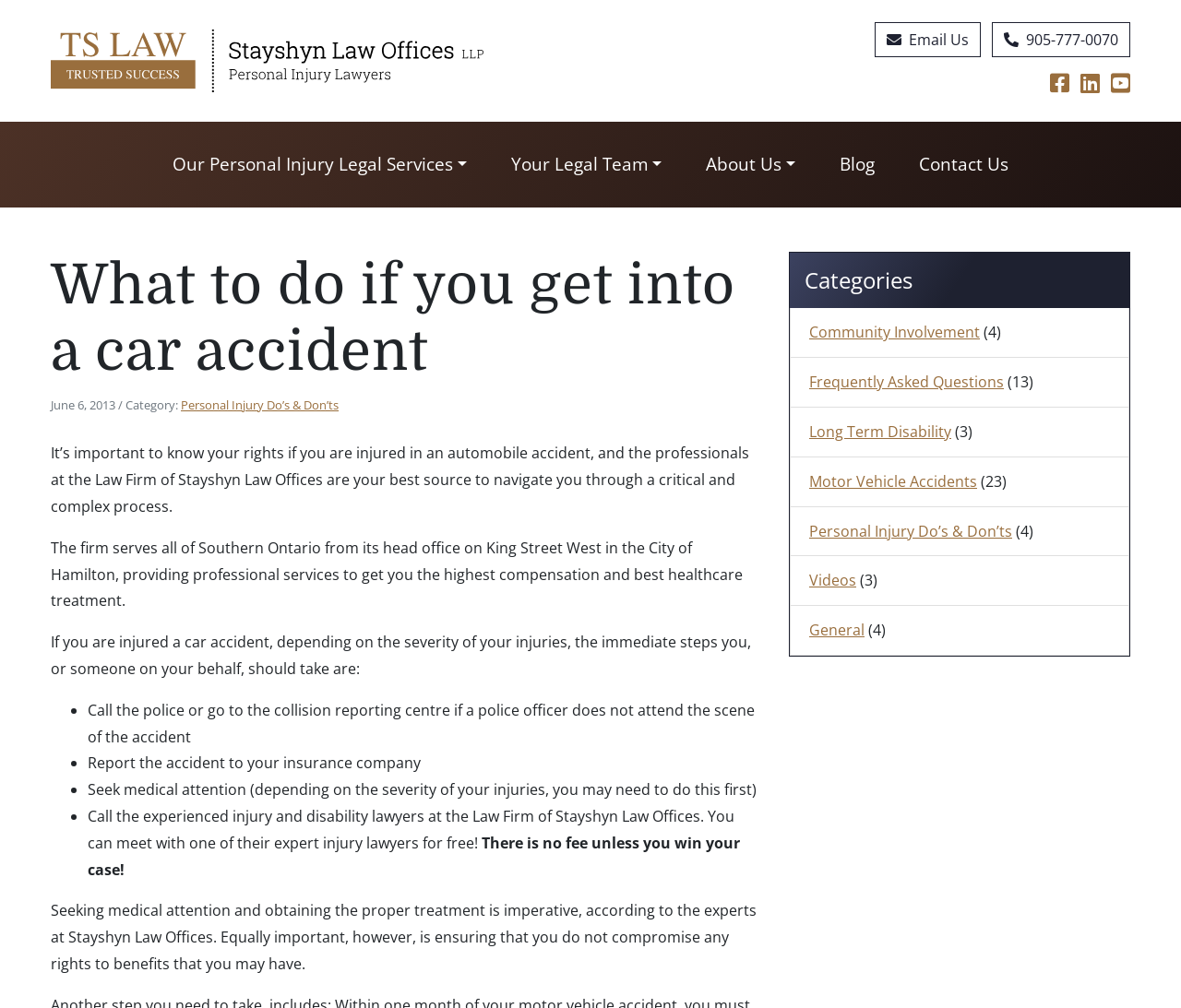Please give the bounding box coordinates of the area that should be clicked to fulfill the following instruction: "Contact Us". The coordinates should be in the format of four float numbers from 0 to 1, i.e., [left, top, right, bottom].

None